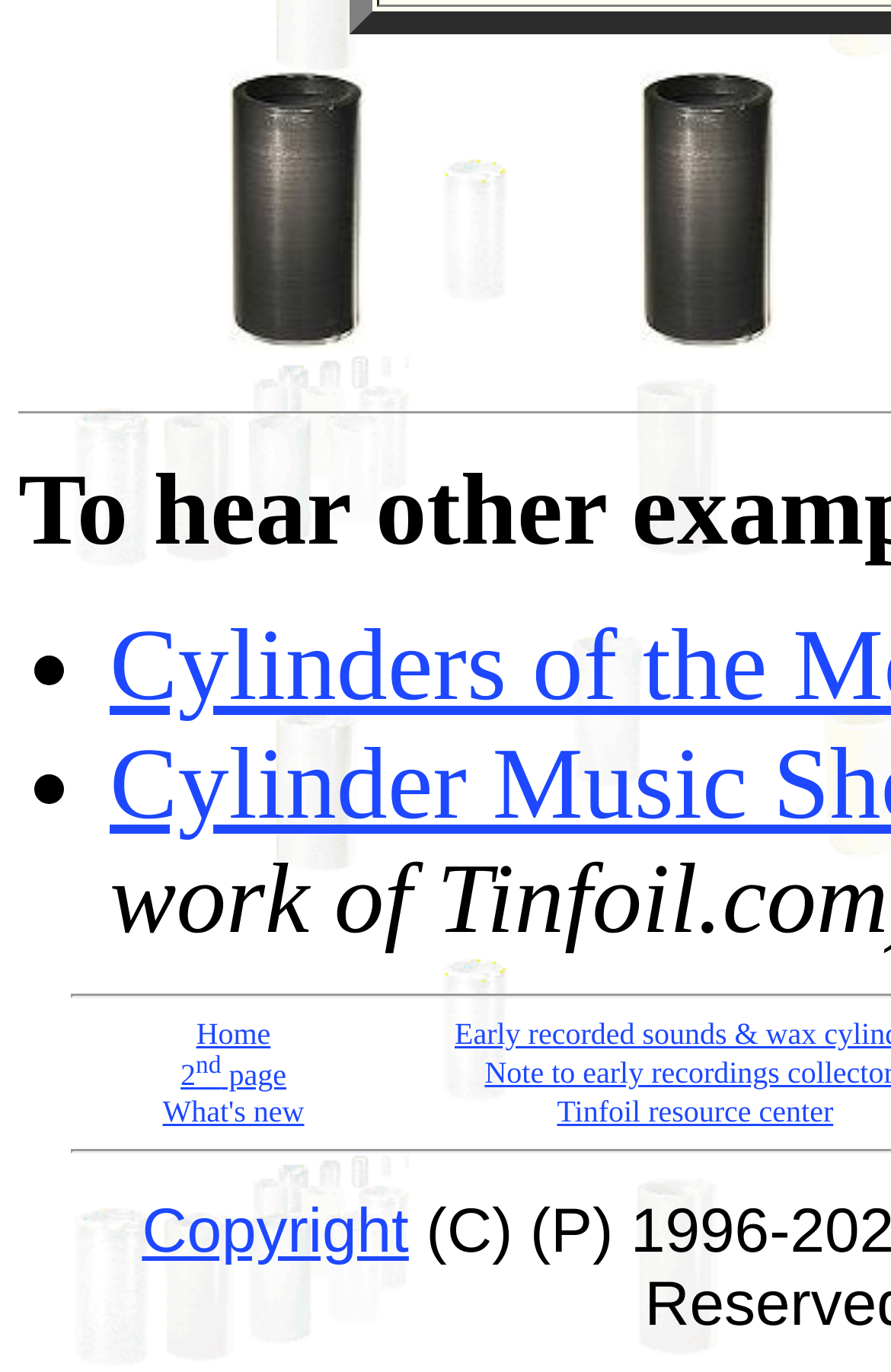Answer this question using a single word or a brief phrase:
How many list markers are there on the webpage?

2